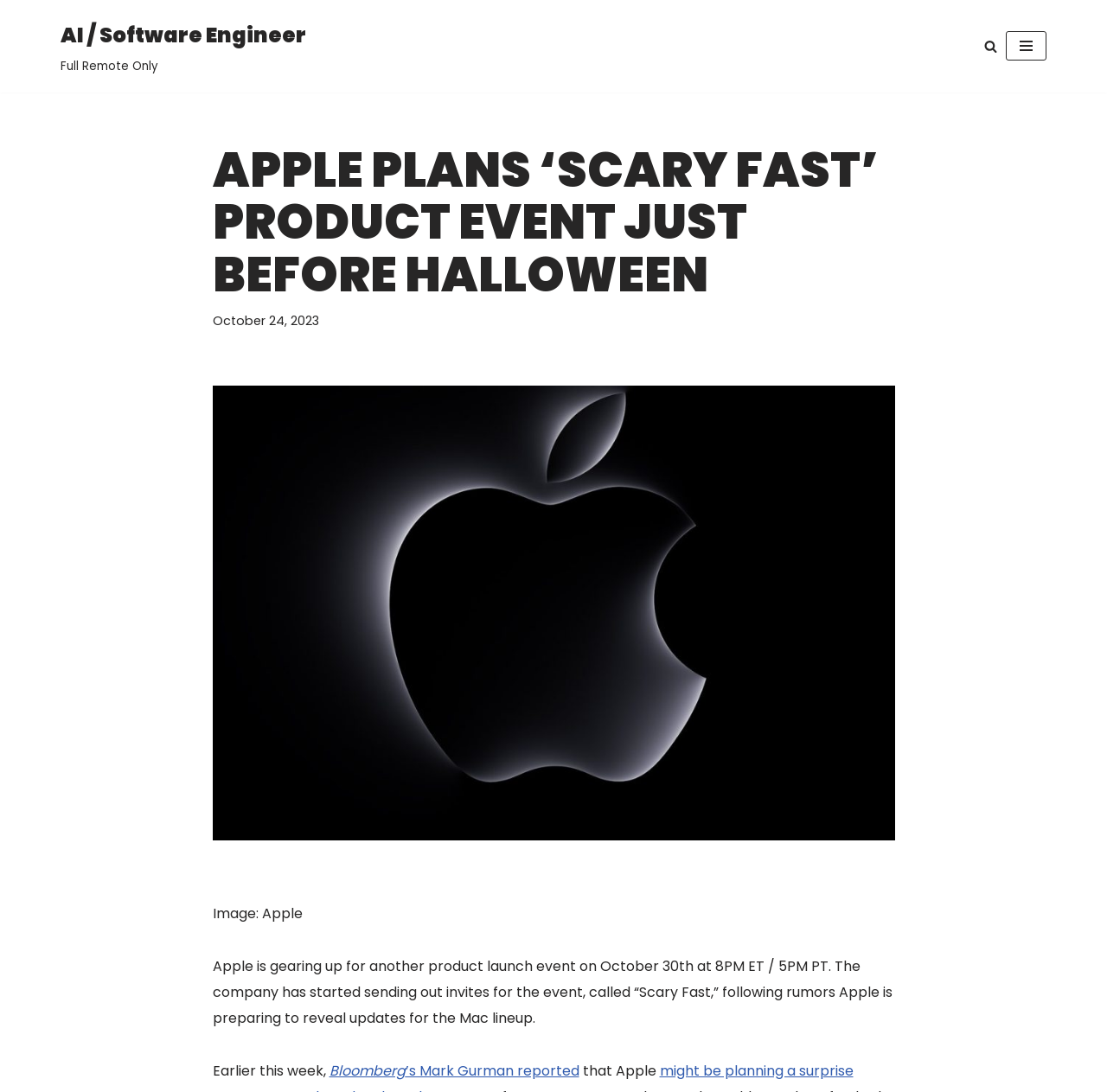Generate the text of the webpage's primary heading.

APPLE PLANS ‘SCARY FAST’ PRODUCT EVENT JUST BEFORE HALLOWEEN